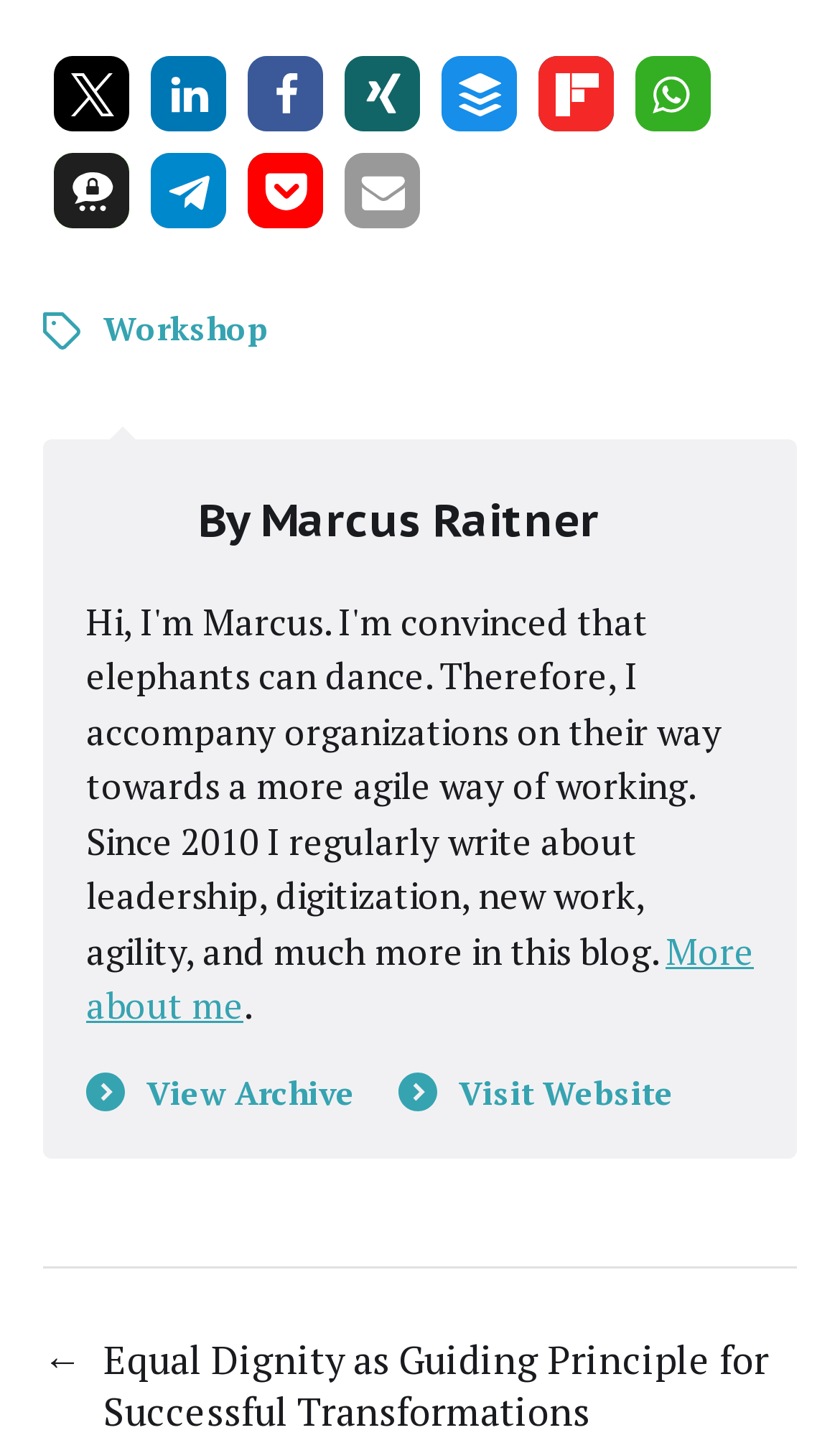What is the author's name of the latest article?
Answer the question with detailed information derived from the image.

I found the author's name by looking at the heading 'By Marcus Raitner' which is located below the main header of the webpage.